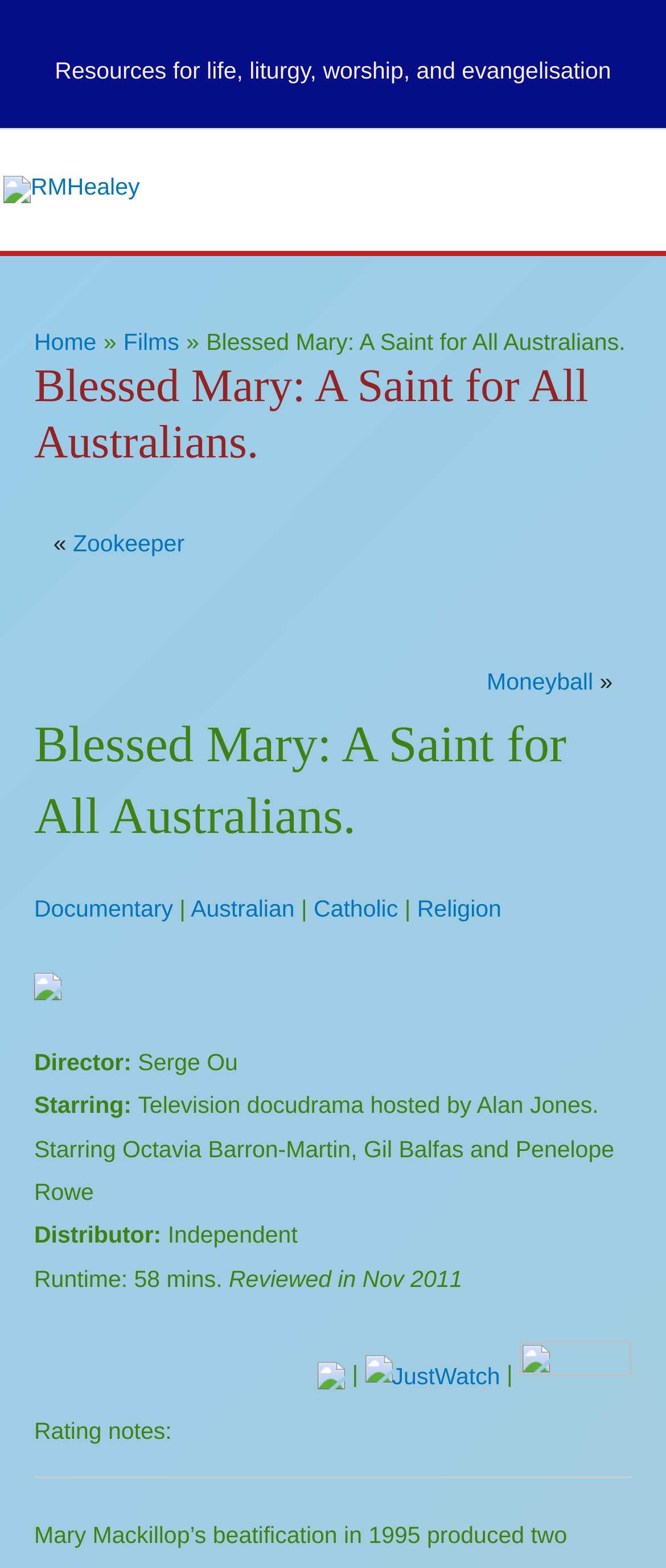Provide the bounding box coordinates of the area you need to click to execute the following instruction: "View the 'JustWatch' link".

[0.548, 0.869, 0.751, 0.885]